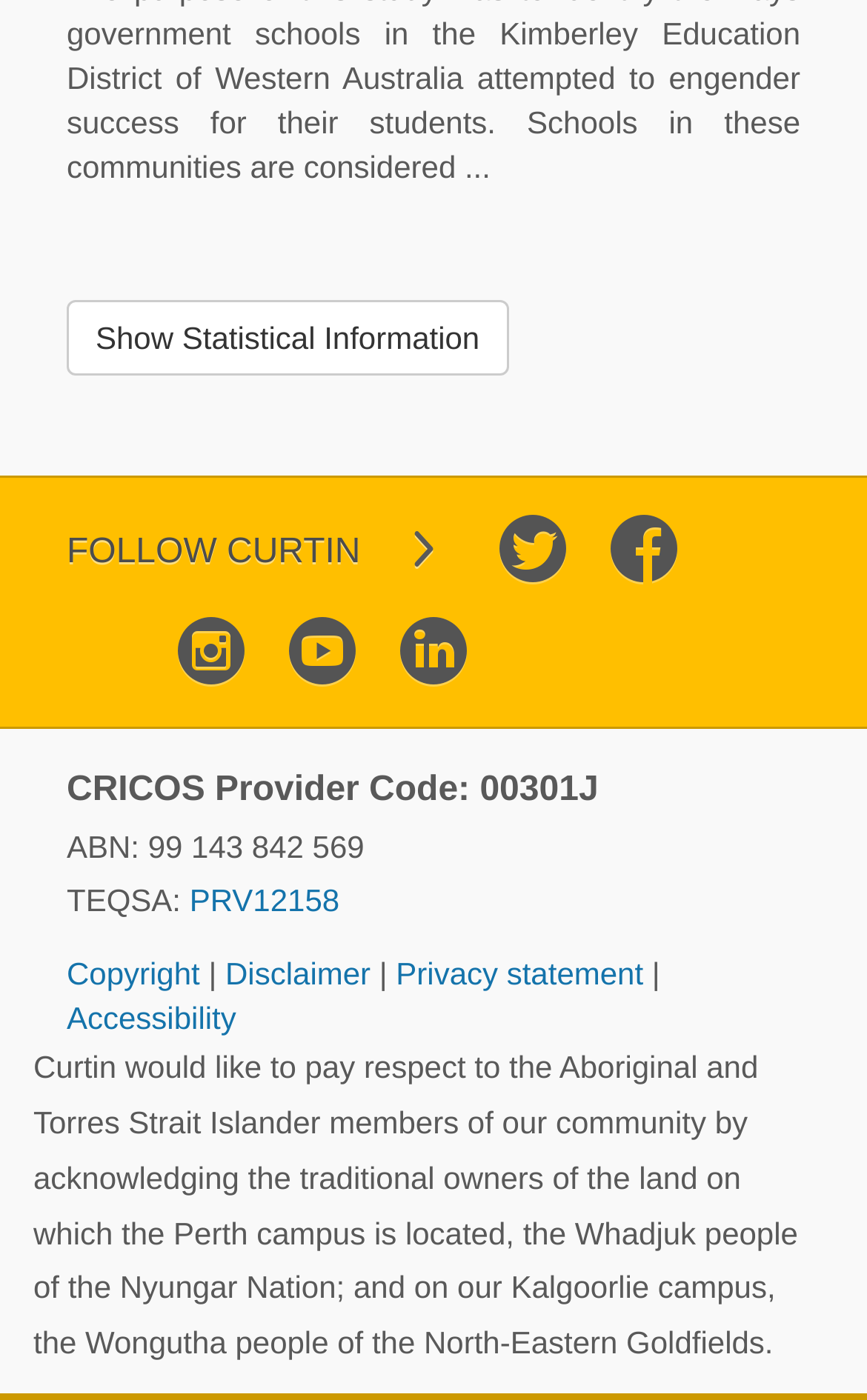Please locate the bounding box coordinates of the region I need to click to follow this instruction: "Read disclaimer".

[0.26, 0.683, 0.437, 0.708]